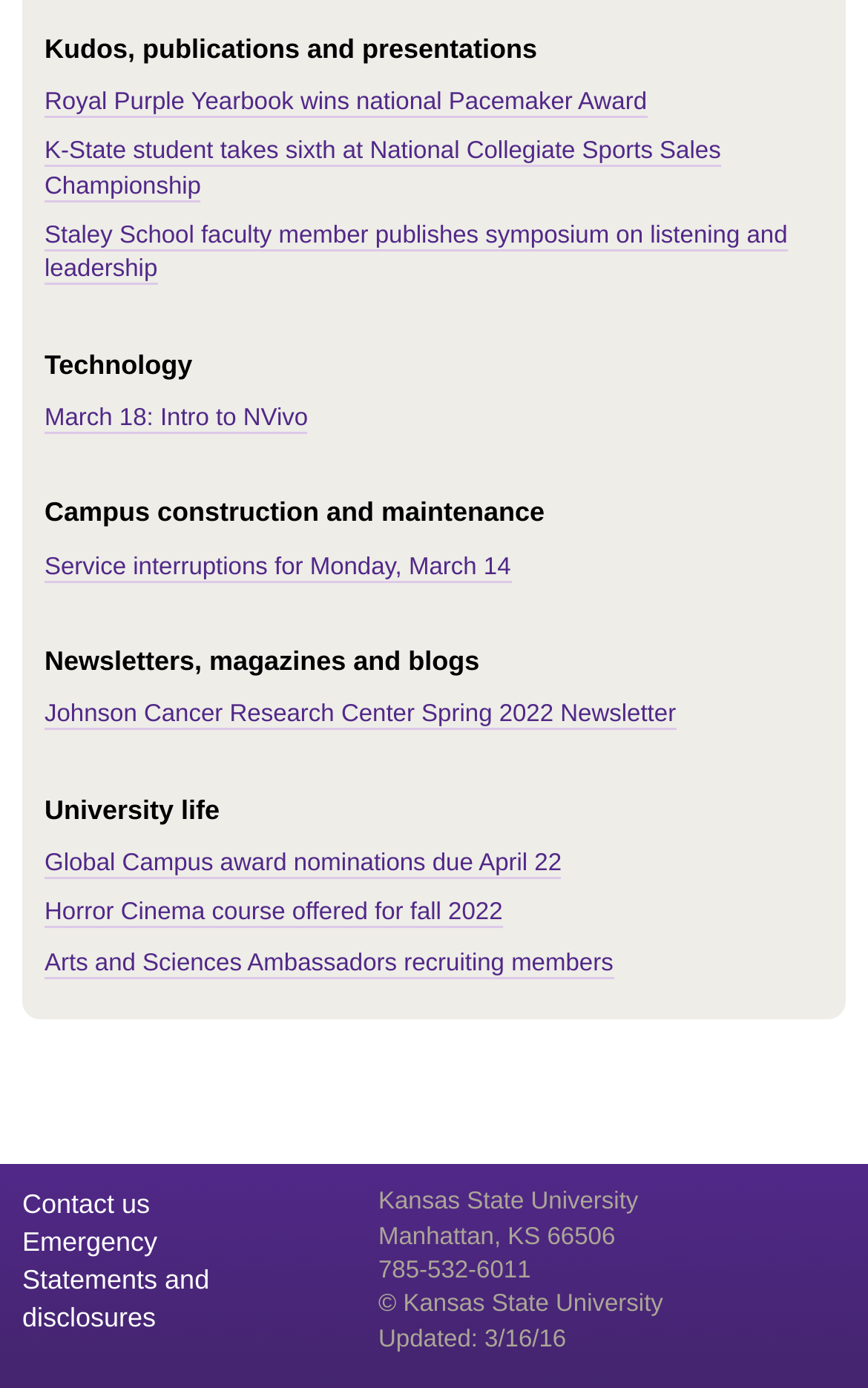Identify the bounding box of the UI element described as follows: "Emergency". Provide the coordinates as four float numbers in the range of 0 to 1 [left, top, right, bottom].

[0.026, 0.883, 0.181, 0.906]